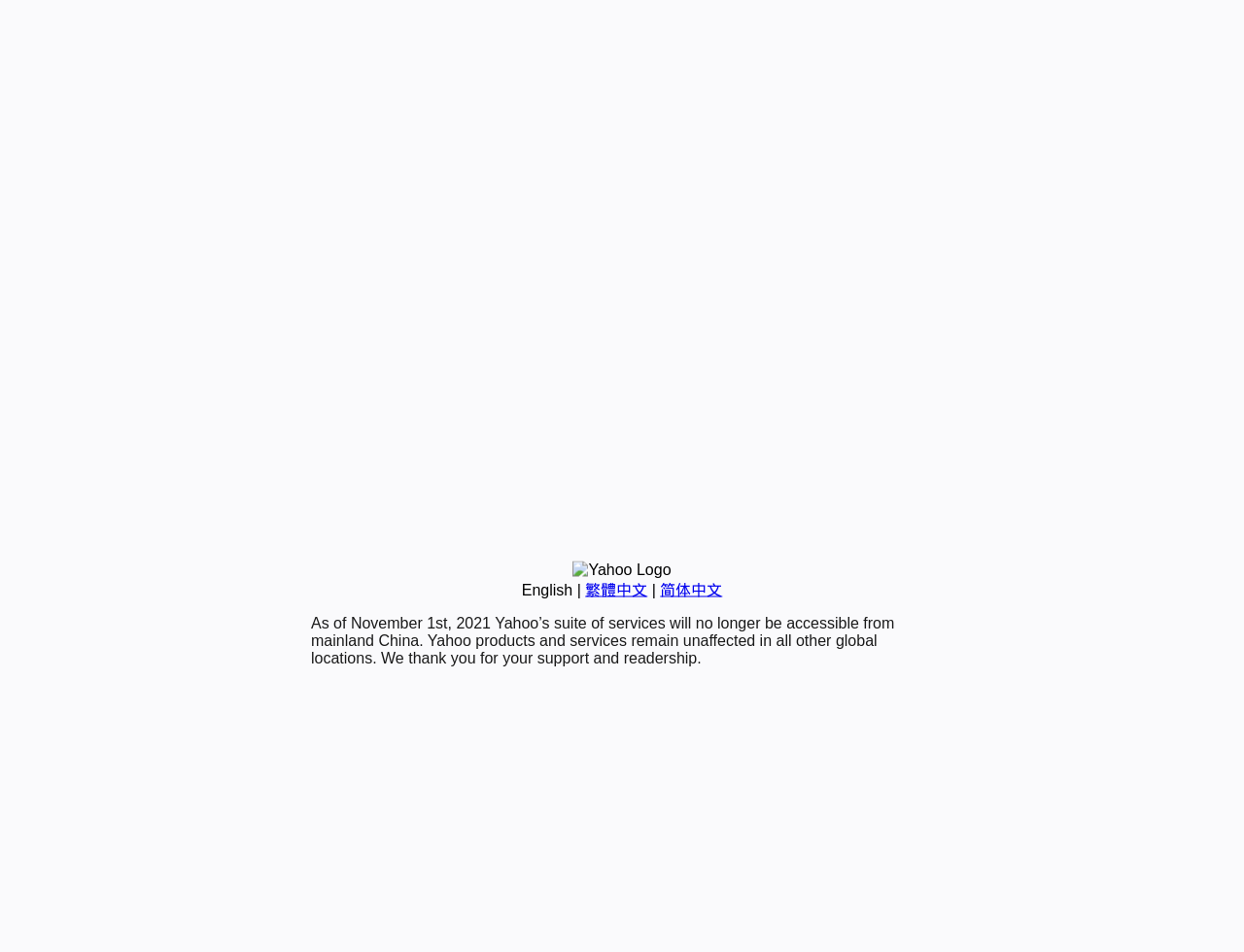Predict the bounding box coordinates for the UI element described as: "繁體中文". The coordinates should be four float numbers between 0 and 1, presented as [left, top, right, bottom].

[0.47, 0.611, 0.52, 0.628]